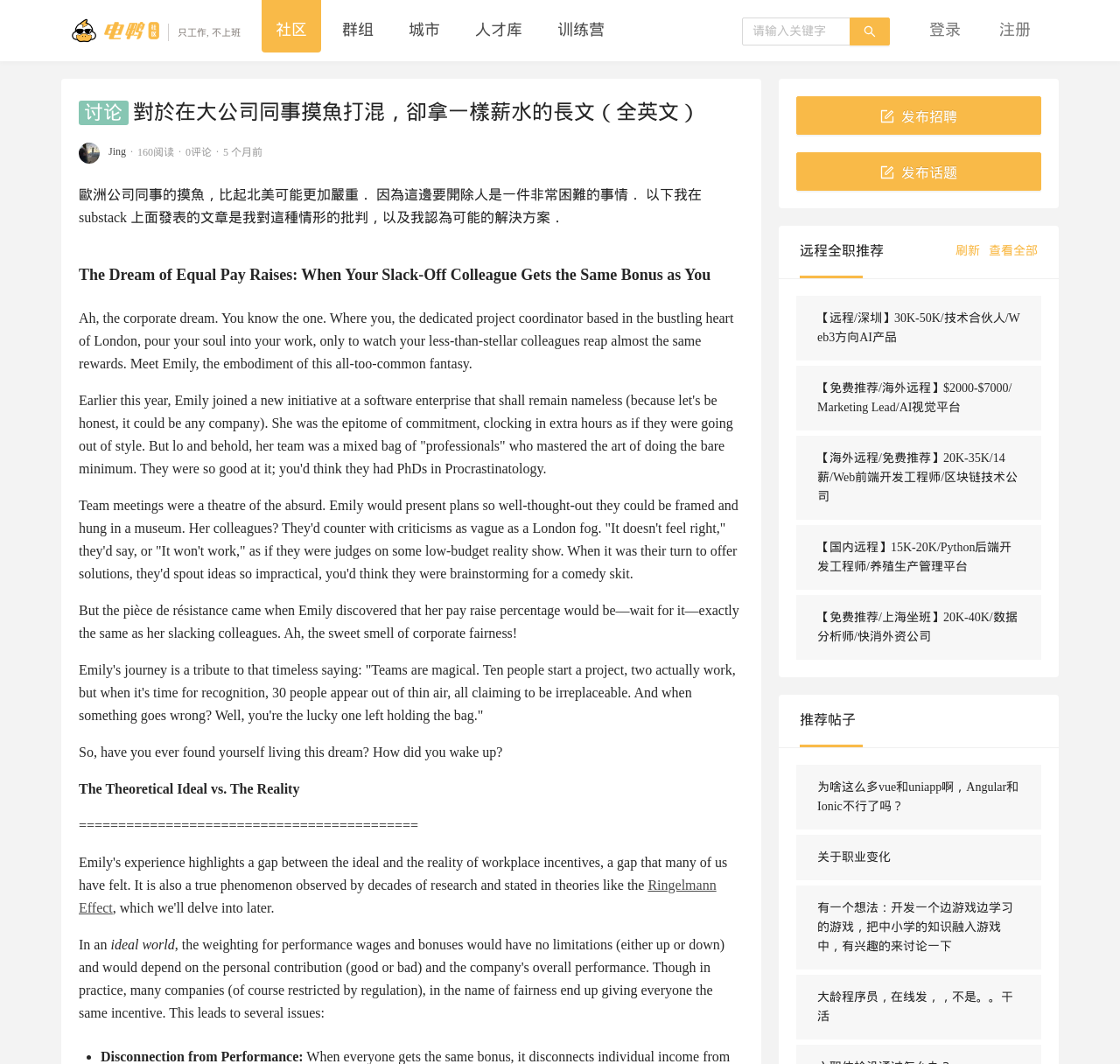What is the purpose of the button 'form 发布招聘'?
Based on the image, answer the question with as much detail as possible.

The purpose of the button 'form 发布招聘' is to allow users to post a job or a recruitment advertisement, based on the text content and the position of the button on the webpage.